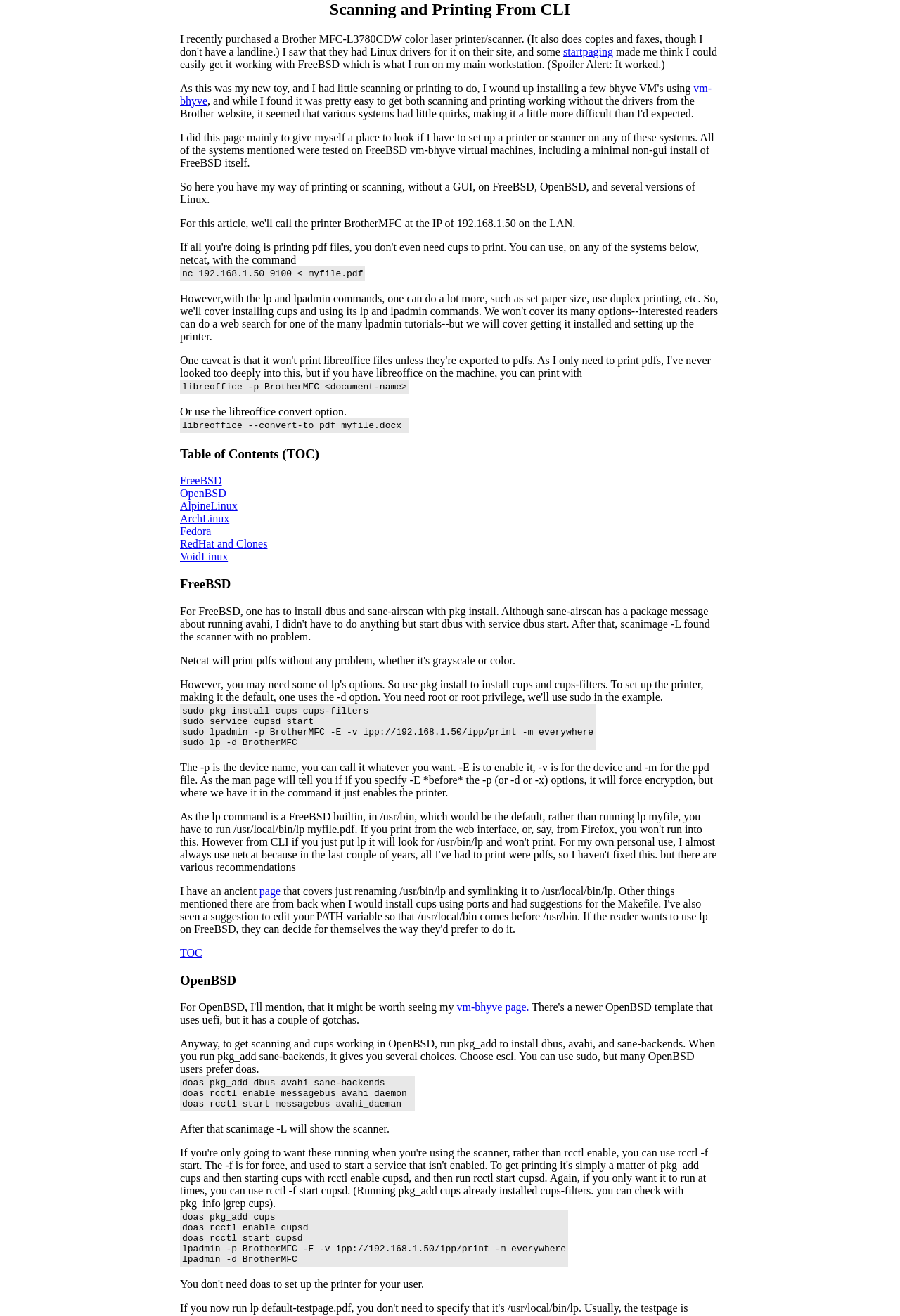Determine the bounding box coordinates (top-left x, top-left y, bottom-right x, bottom-right y) of the UI element described in the following text: vm-bhyve

[0.2, 0.062, 0.791, 0.081]